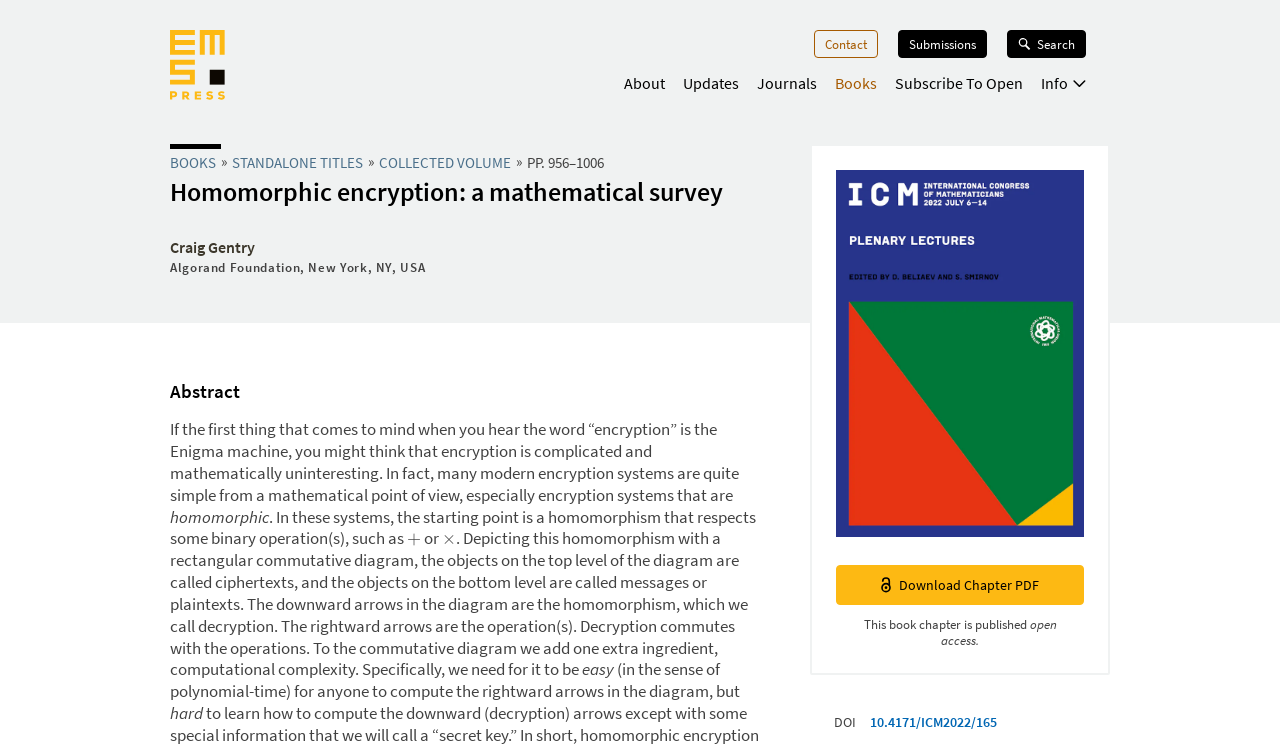Answer the following query concisely with a single word or phrase:
What is the title of the page header?

Page Header